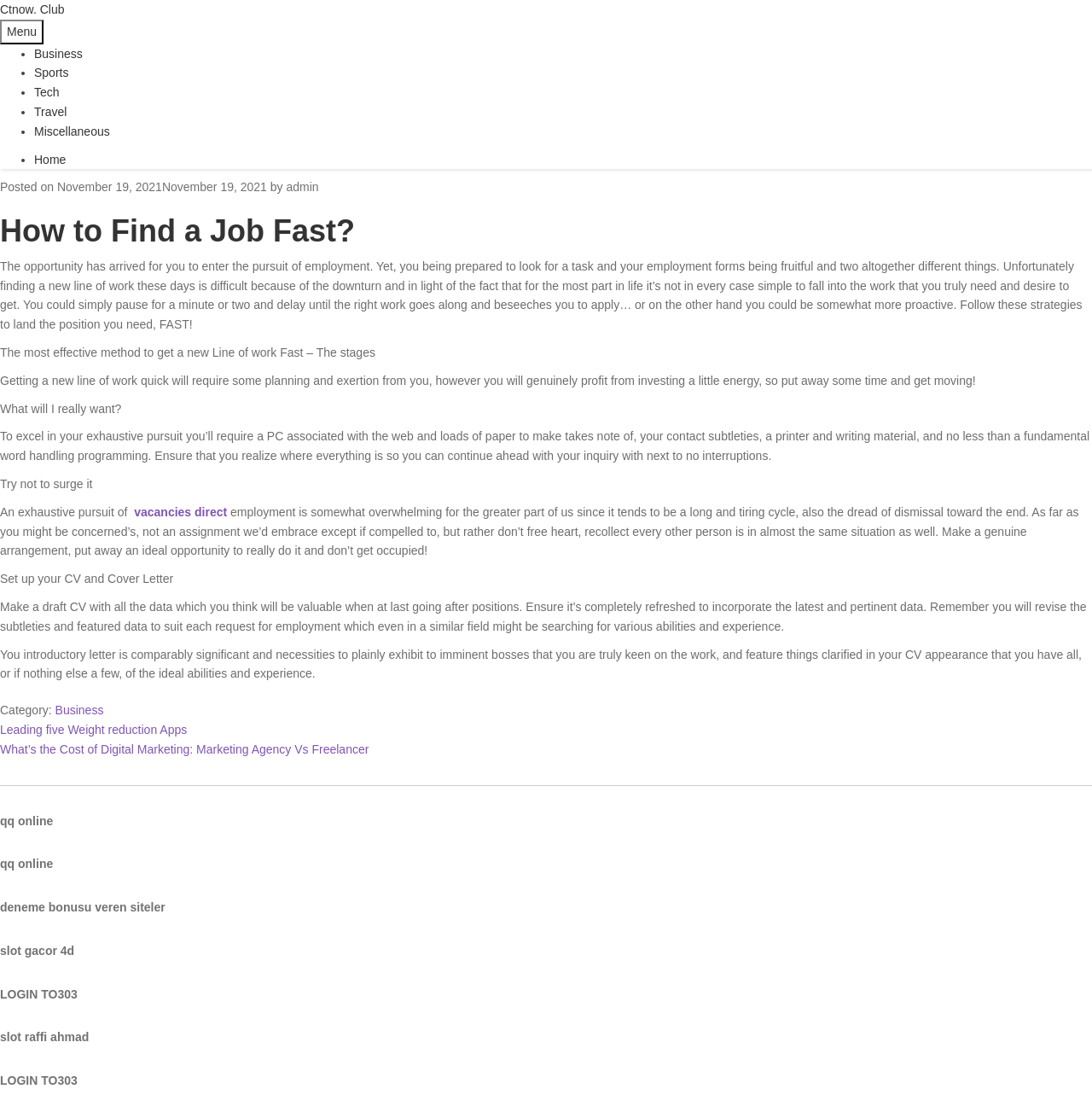Determine the bounding box for the UI element as described: "slot raffi ahmad". The coordinates should be represented as four float numbers between 0 and 1, formatted as [left, top, right, bottom].

[0.0, 0.922, 0.081, 0.934]